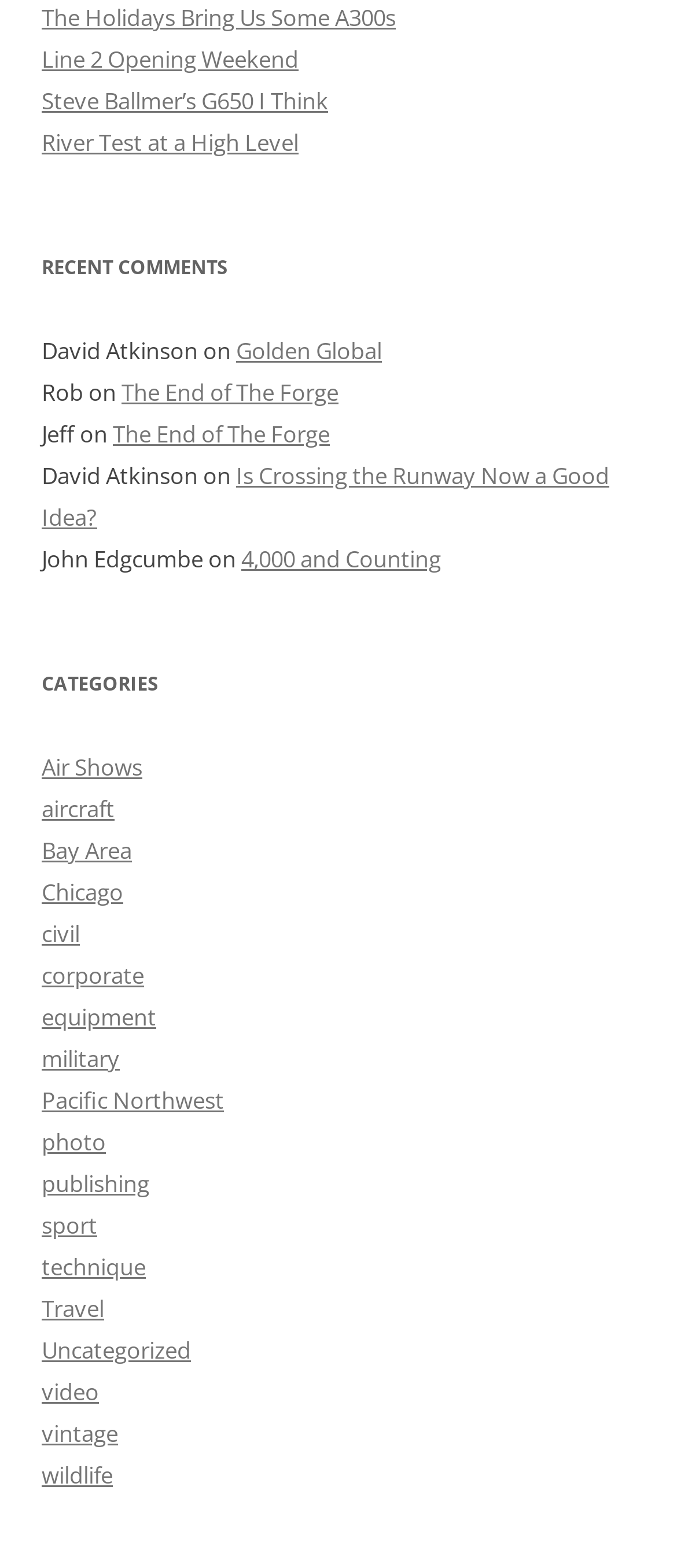How many links are there under the 'CATEGORIES' heading? Look at the image and give a one-word or short phrase answer.

20